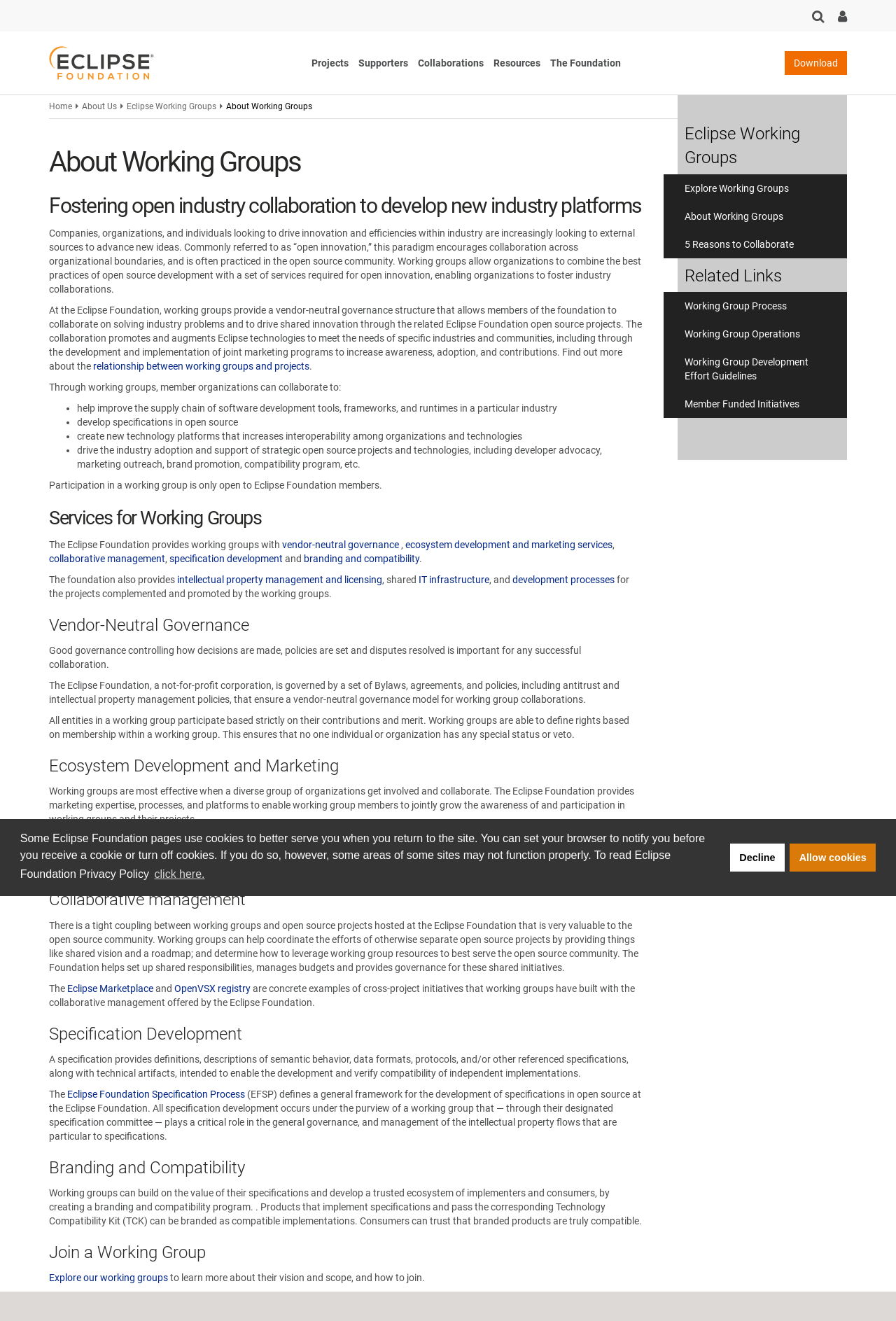Please answer the following question using a single word or phrase: 
What services does the Eclipse Foundation provide to working groups?

Governance, marketing, and management